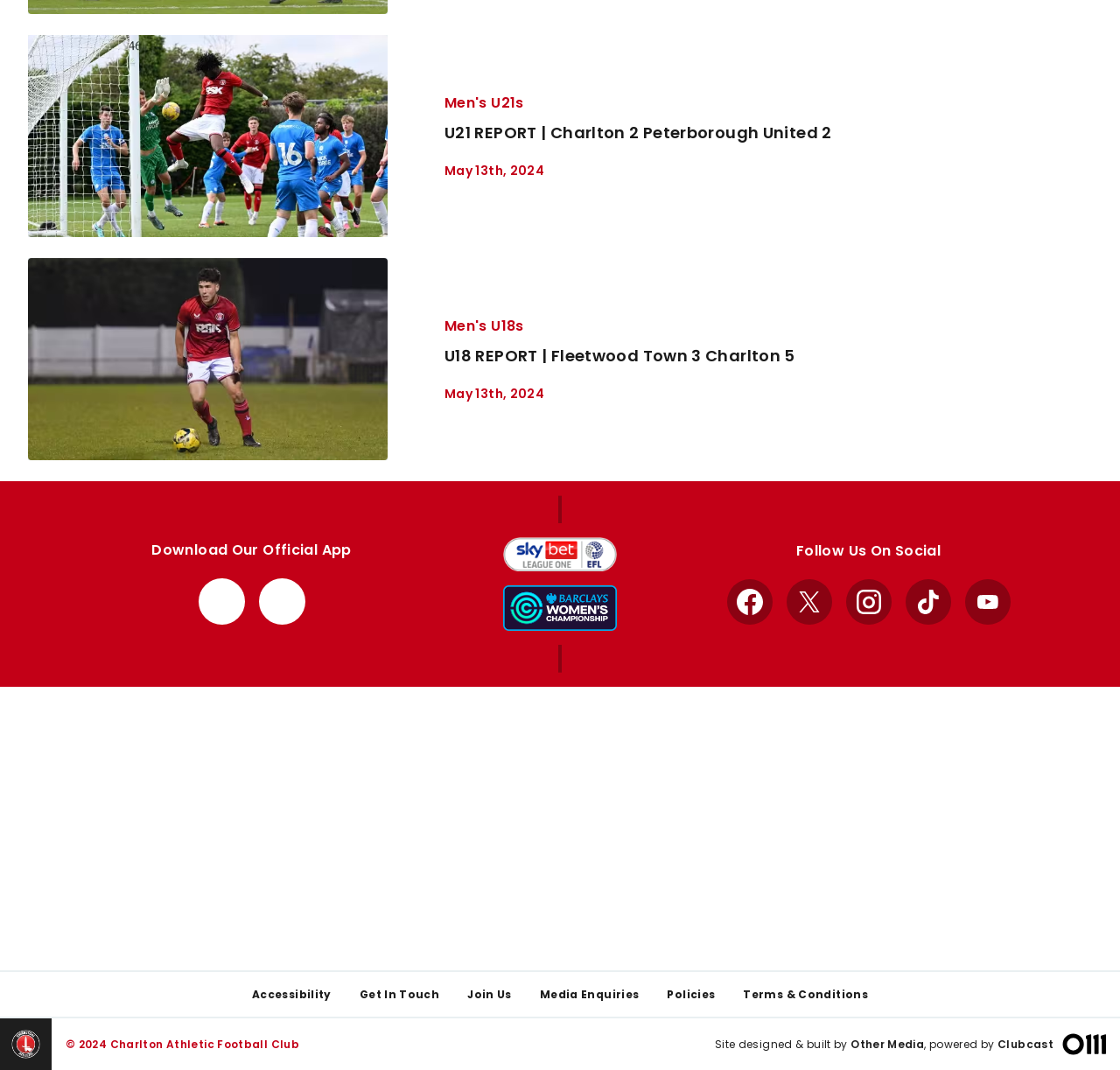Determine the bounding box coordinates of the clickable region to carry out the instruction: "Download the official app from Apple store".

[0.177, 0.541, 0.218, 0.584]